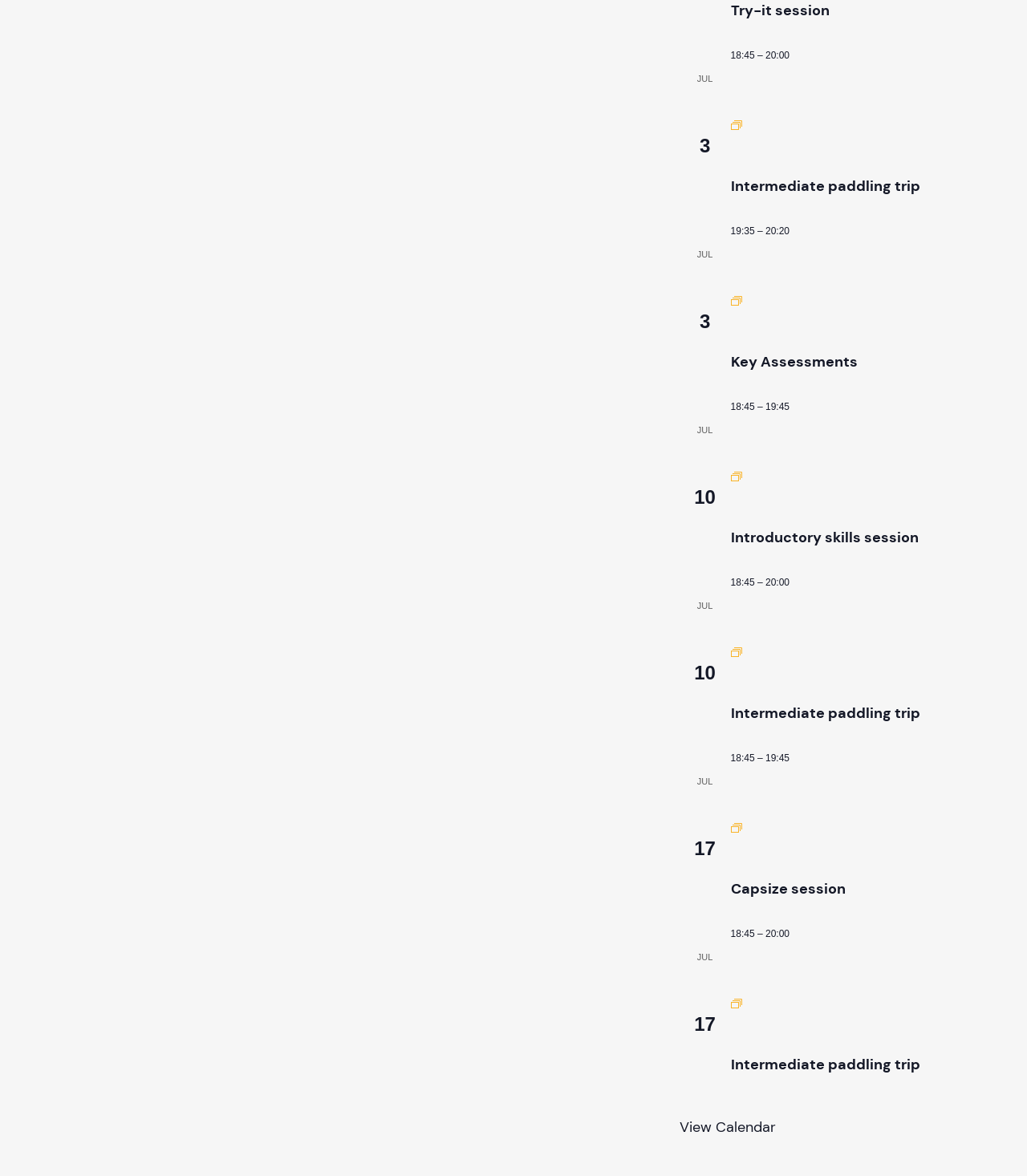What is the name of the event with the image?
Examine the screenshot and reply with a single word or phrase.

Event Series